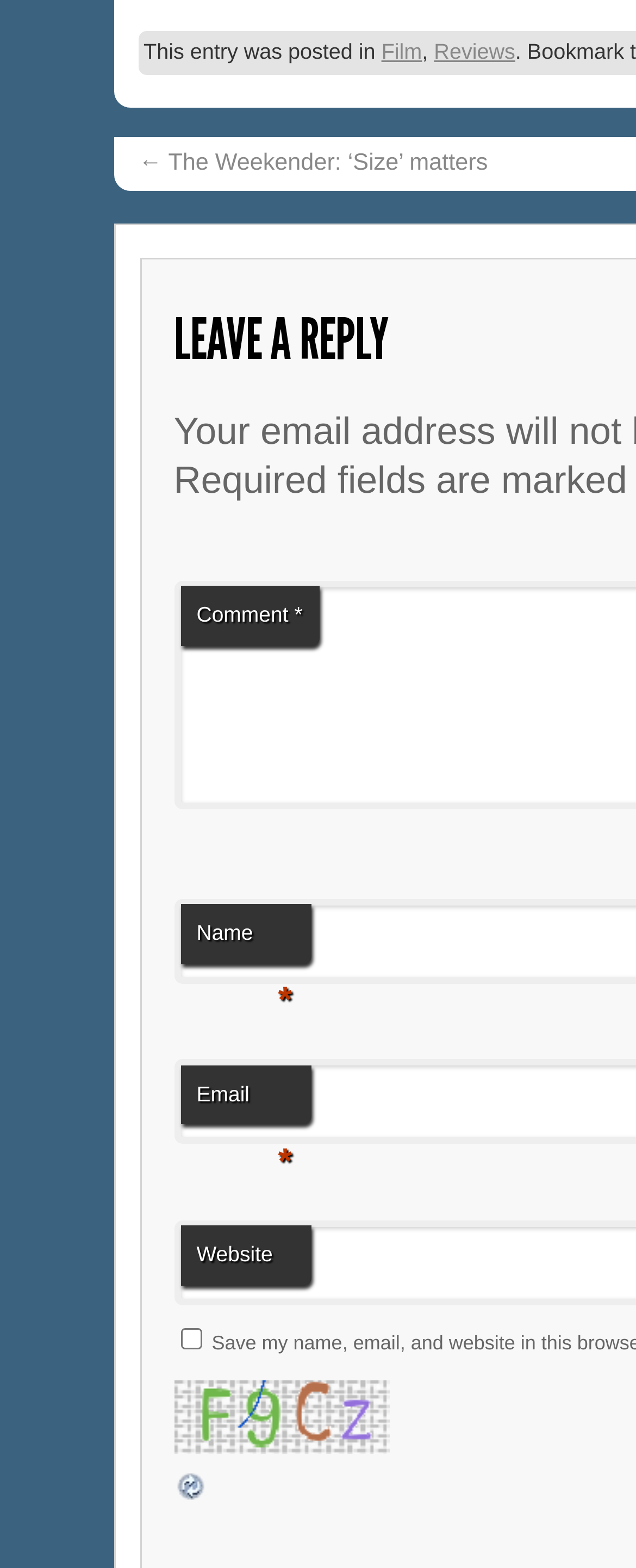Answer this question in one word or a short phrase: What is the category of the current post?

Film